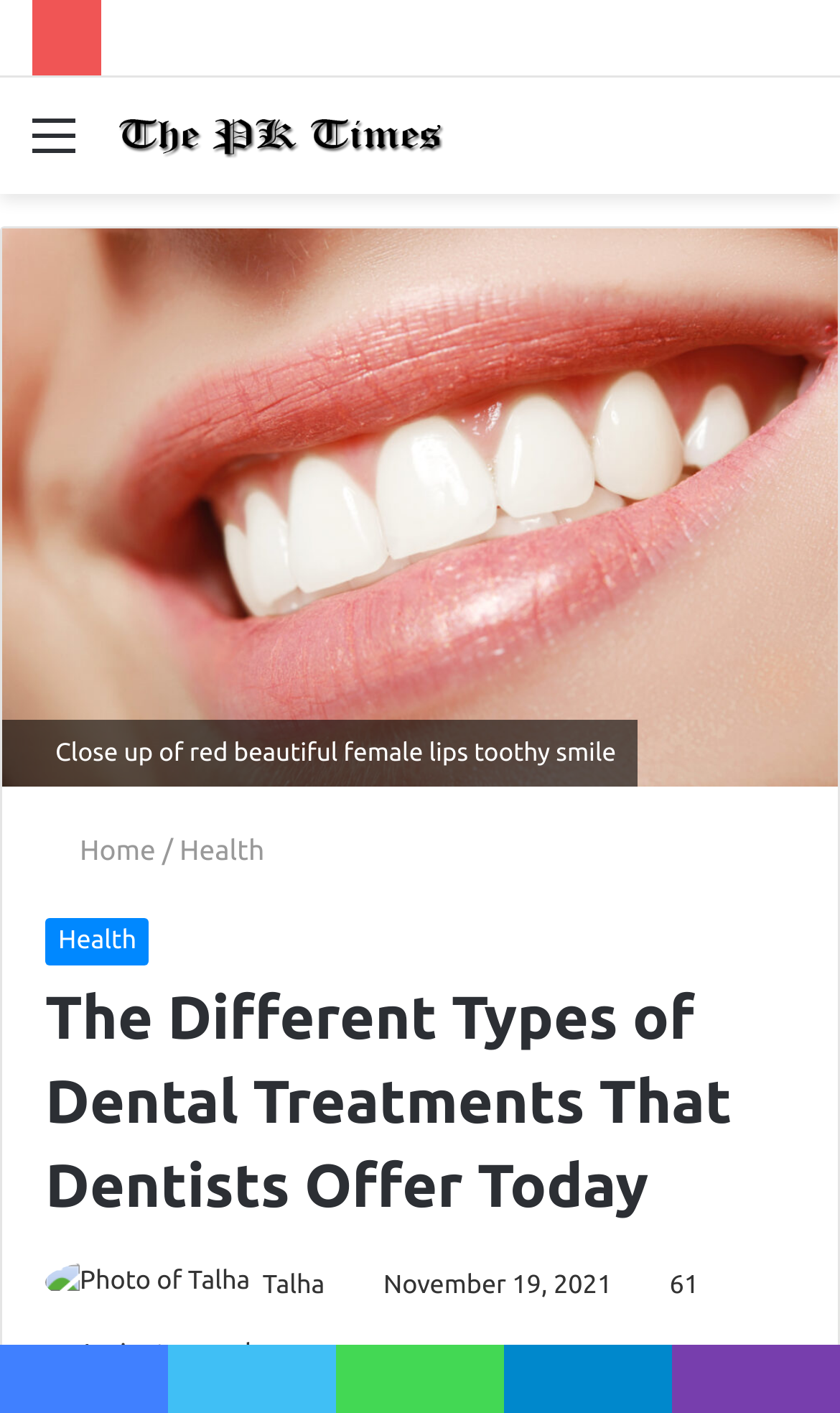Provide a brief response in the form of a single word or phrase:
What is the category of the article?

Health